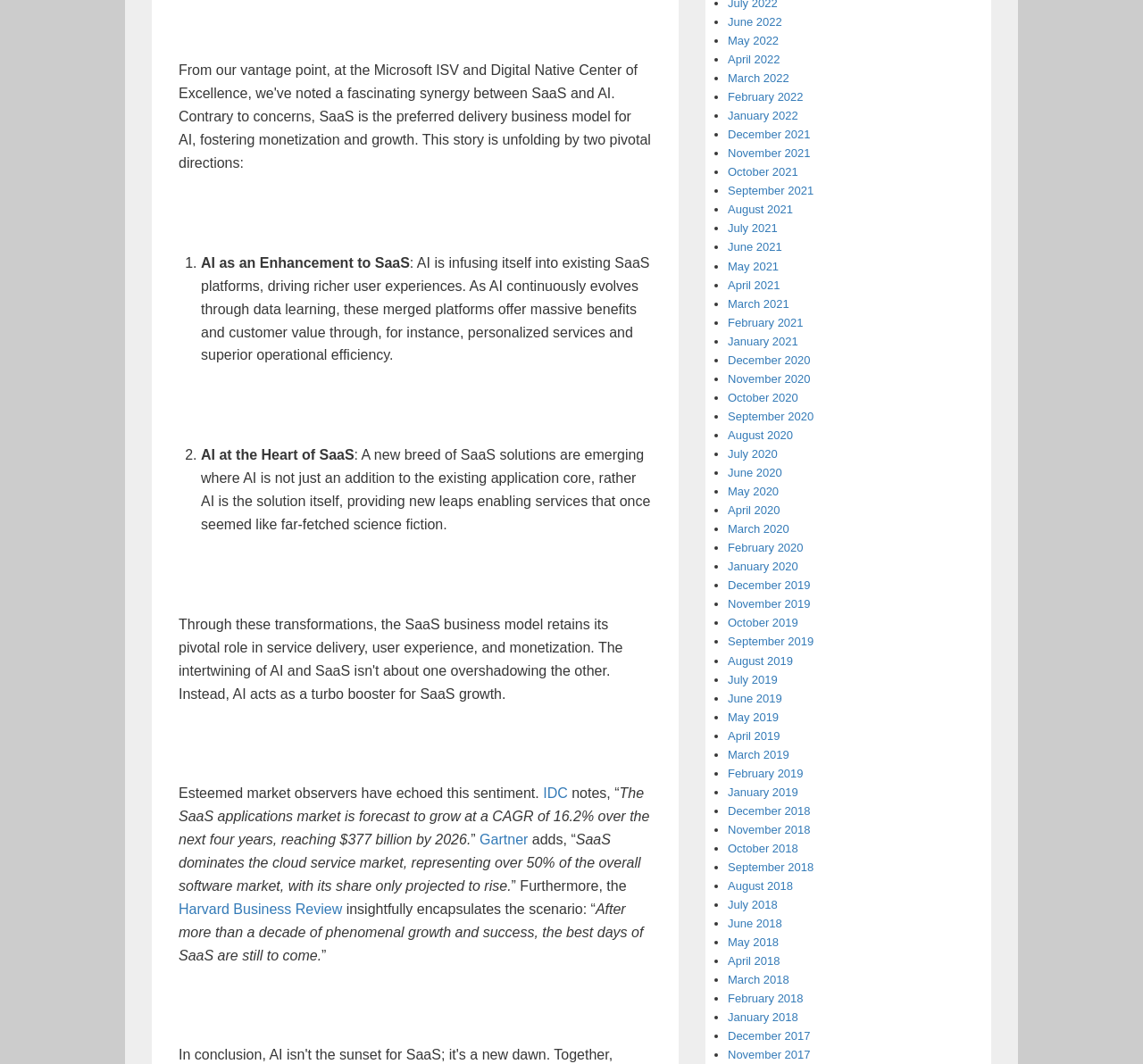Determine the bounding box for the UI element described here: "September 2020".

[0.637, 0.385, 0.712, 0.398]